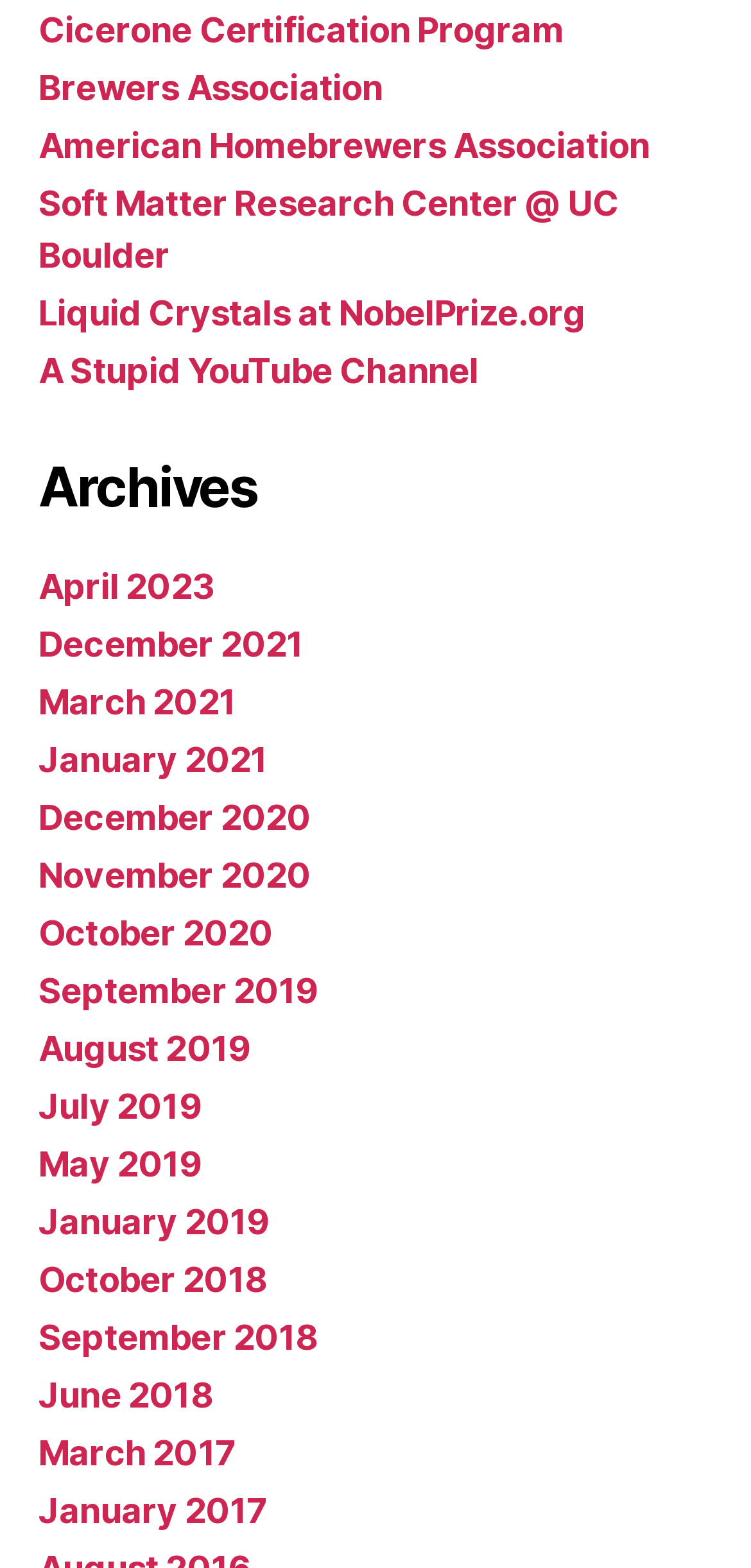Locate the bounding box coordinates of the clickable area needed to fulfill the instruction: "go to Archives".

[0.051, 0.289, 0.949, 0.332]